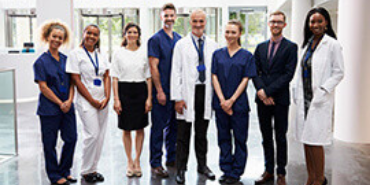Is the environment focused on patient care?
We need a detailed and exhaustive answer to the question. Please elaborate.

The caption states that the team displays a cohesive and collaborative spirit, suggesting a supportive work environment dedicated to patient care, which implies that the environment is focused on patient care.